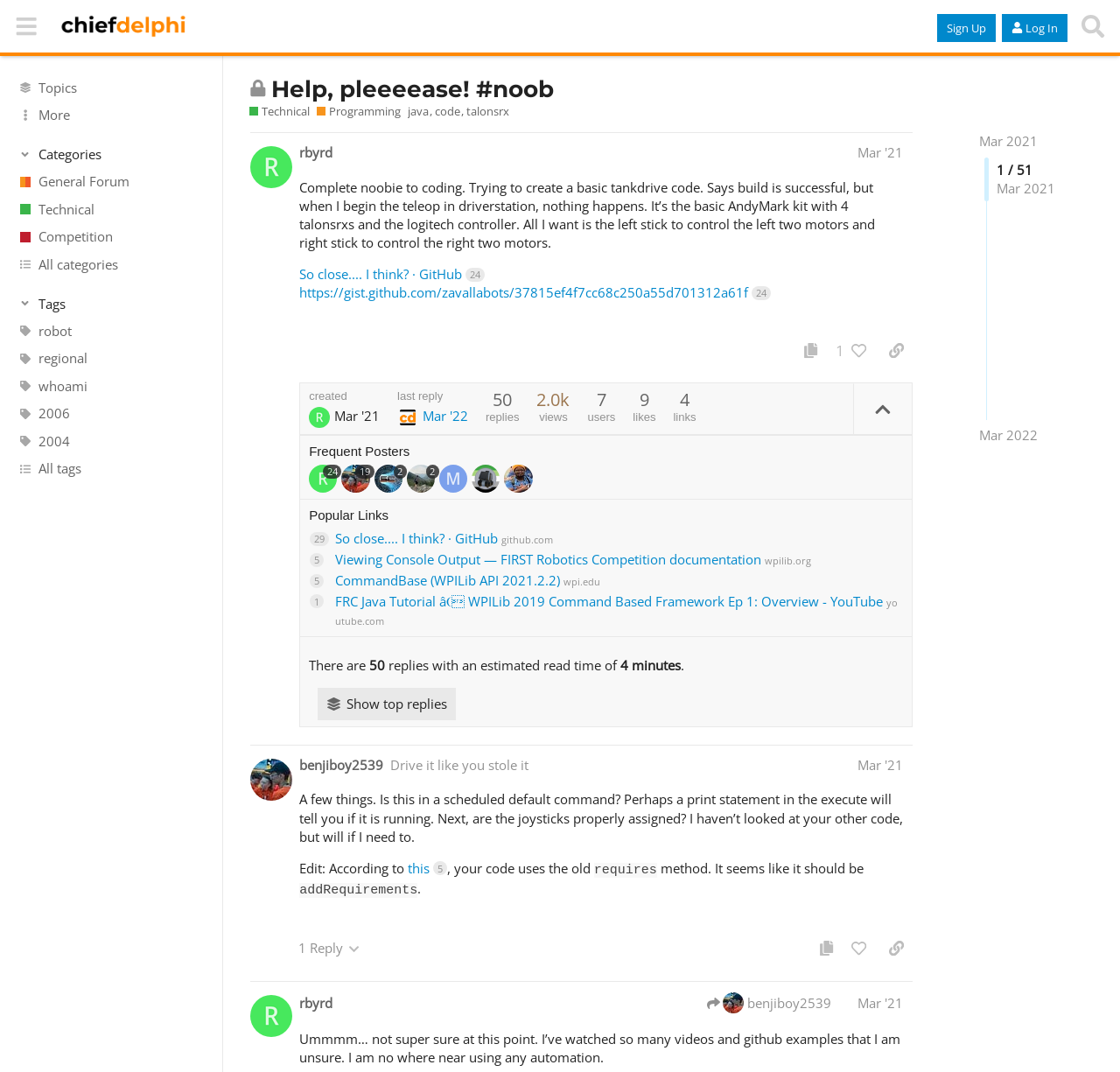Provide a one-word or short-phrase answer to the question:
How many replies are there in this topic?

50